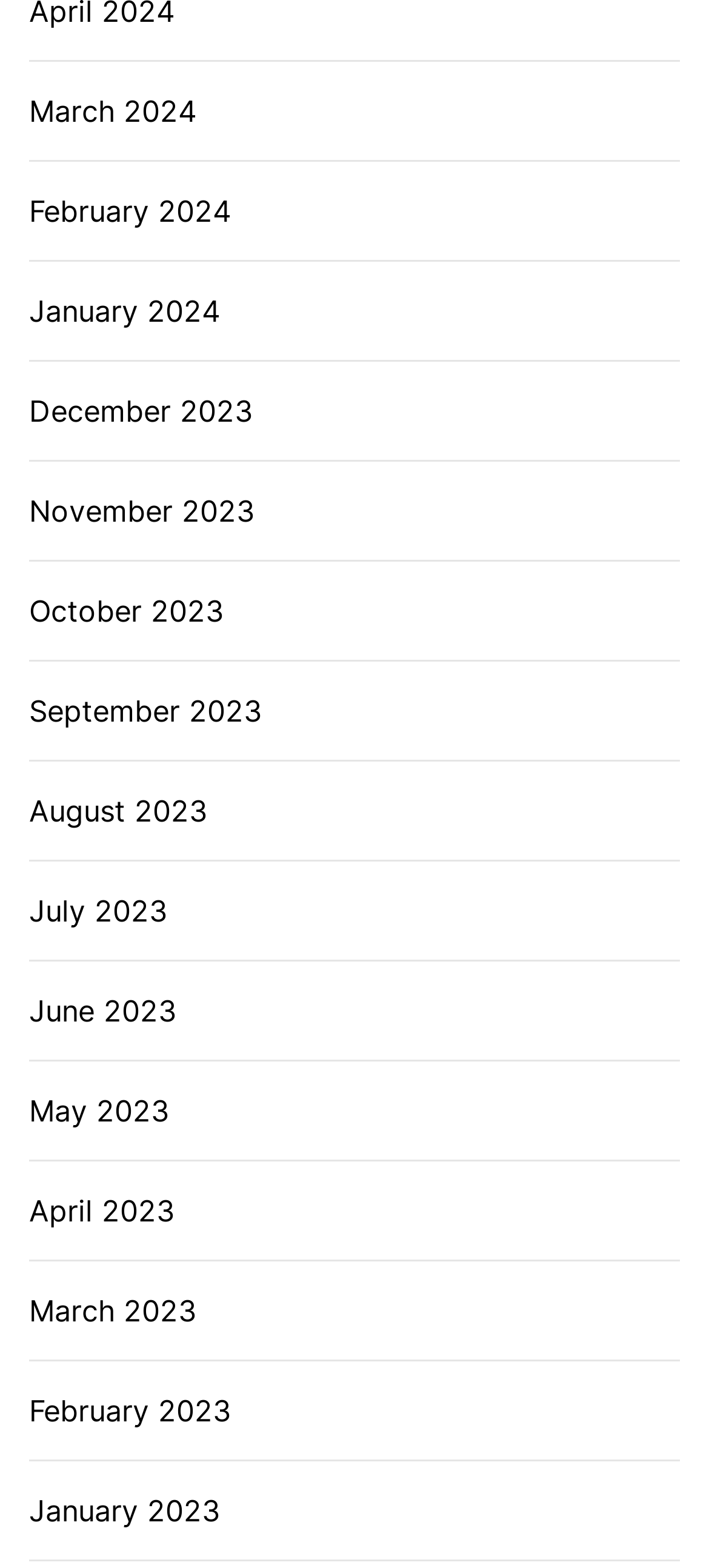Observe the image and answer the following question in detail: What is the earliest month listed?

I looked at the list of links and found that the earliest month listed is January 2023, which is the first link on the webpage.